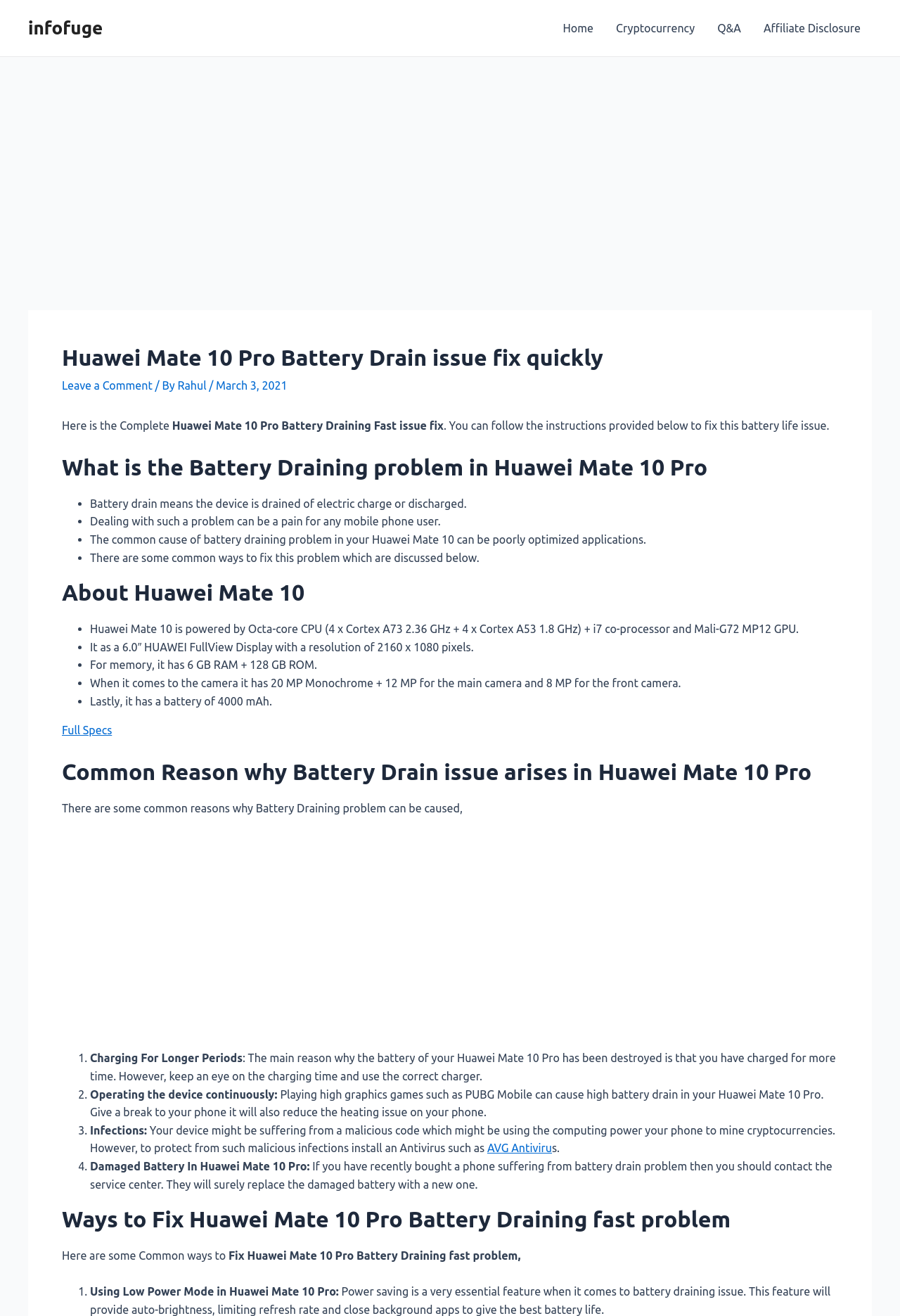How much RAM does the Huawei Mate 10 have? Examine the screenshot and reply using just one word or a brief phrase.

6 GB